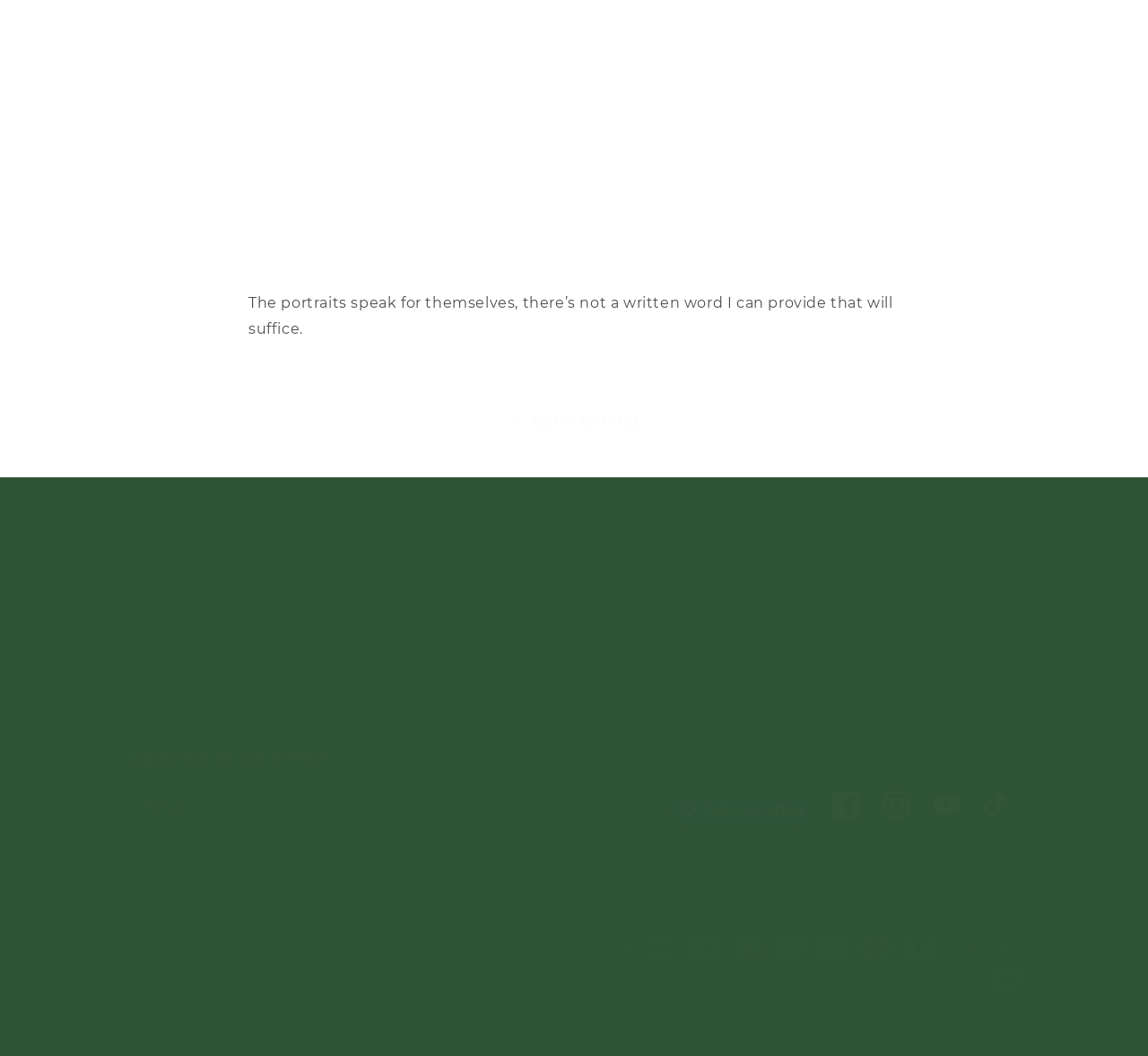What is the name of the company?
Please provide a single word or phrase as your answer based on the screenshot.

Live Hard